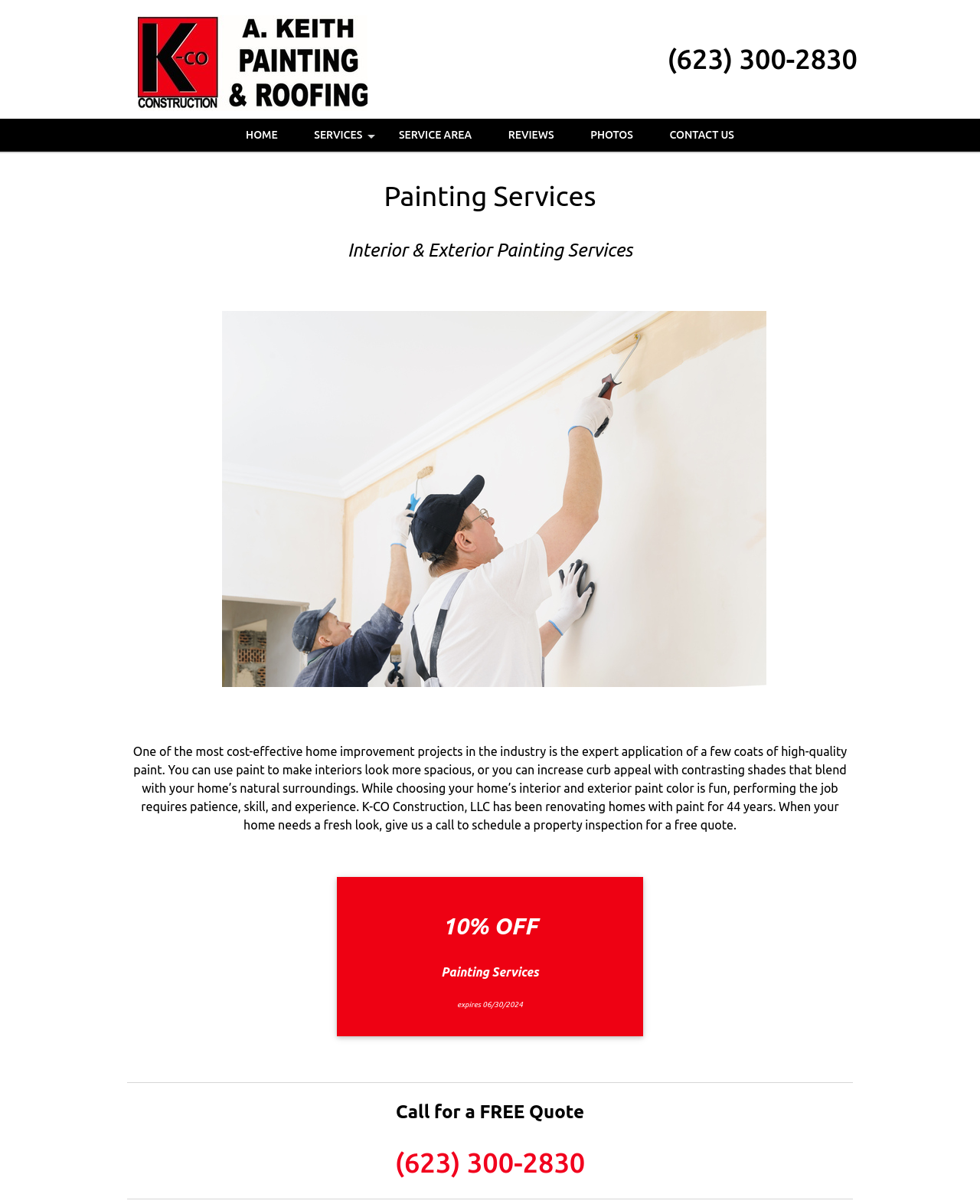Indicate the bounding box coordinates of the element that needs to be clicked to satisfy the following instruction: "View SERVICES". The coordinates should be four float numbers between 0 and 1, i.e., [left, top, right, bottom].

[0.303, 0.099, 0.387, 0.126]